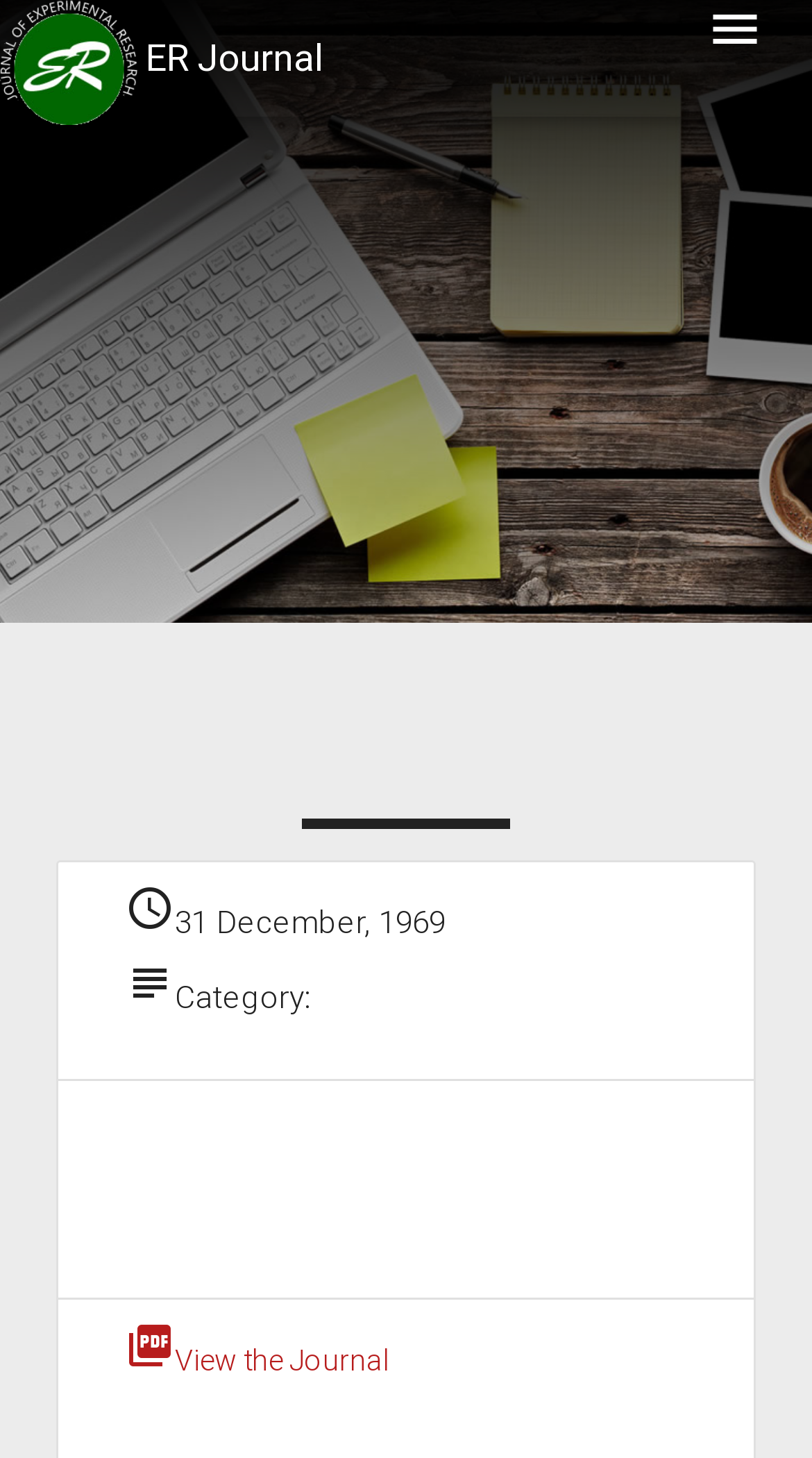Using the description "menu", predict the bounding box of the relevant HTML element.

[0.831, 0.0, 0.979, 0.04]